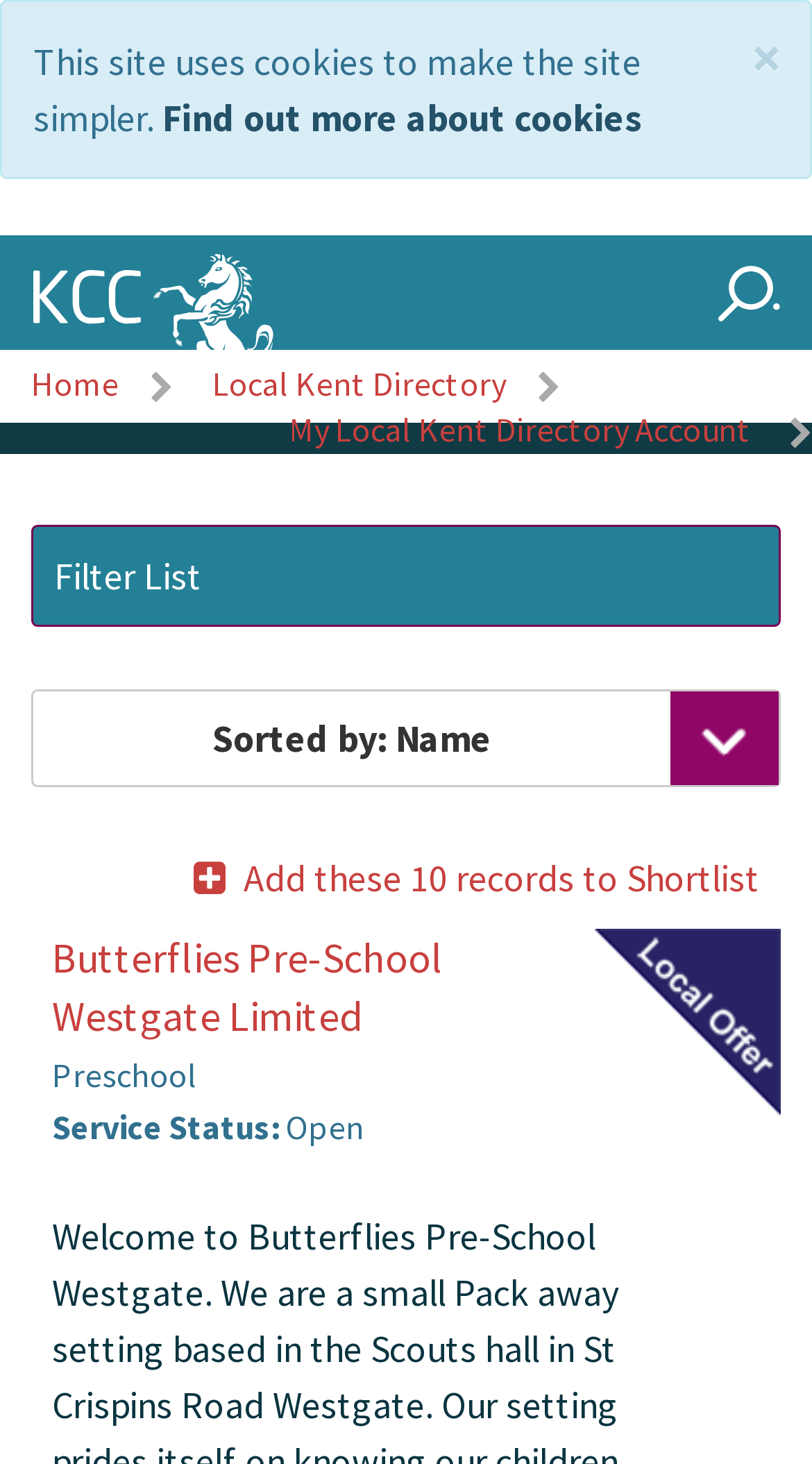Locate the bounding box coordinates of the clickable region to complete the following instruction: "Search for something."

[0.846, 0.161, 1.0, 0.239]